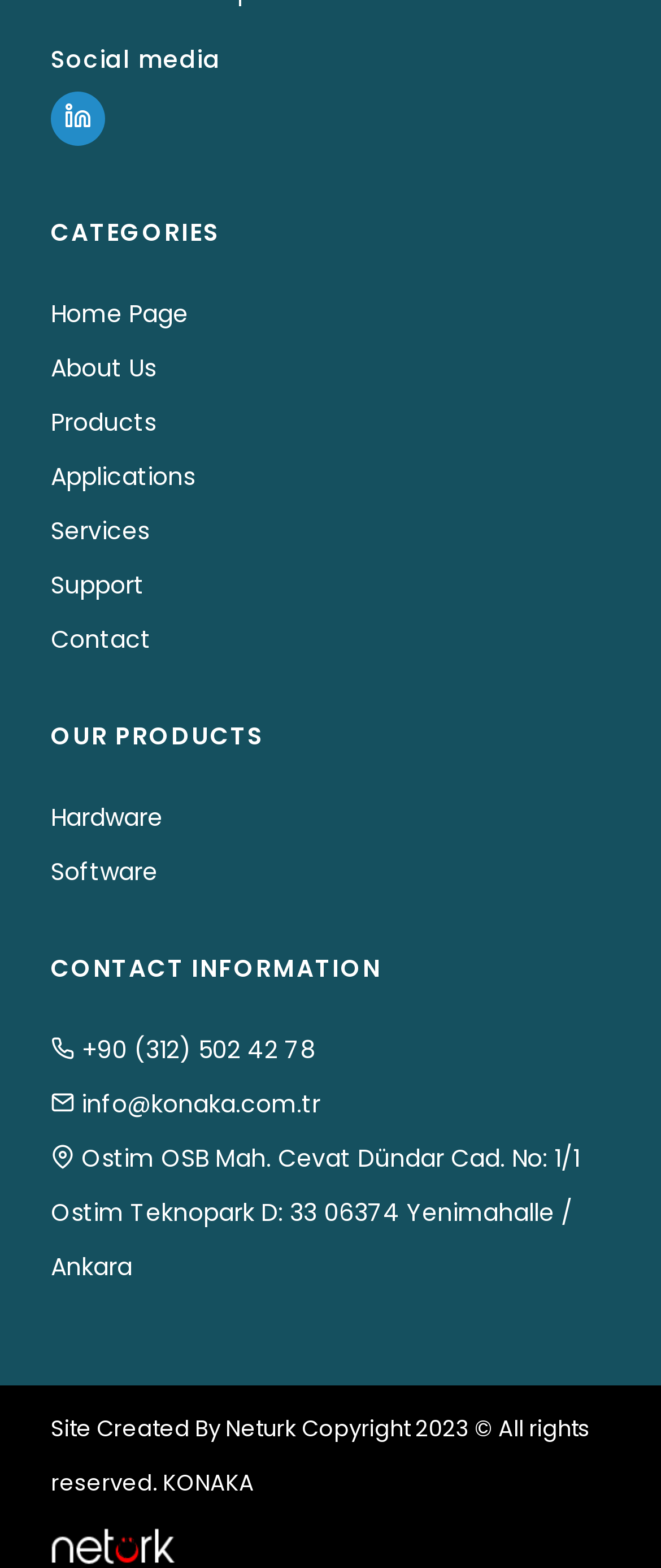Answer the question in one word or a short phrase:
What is the category above 'Home Page'?

Social media